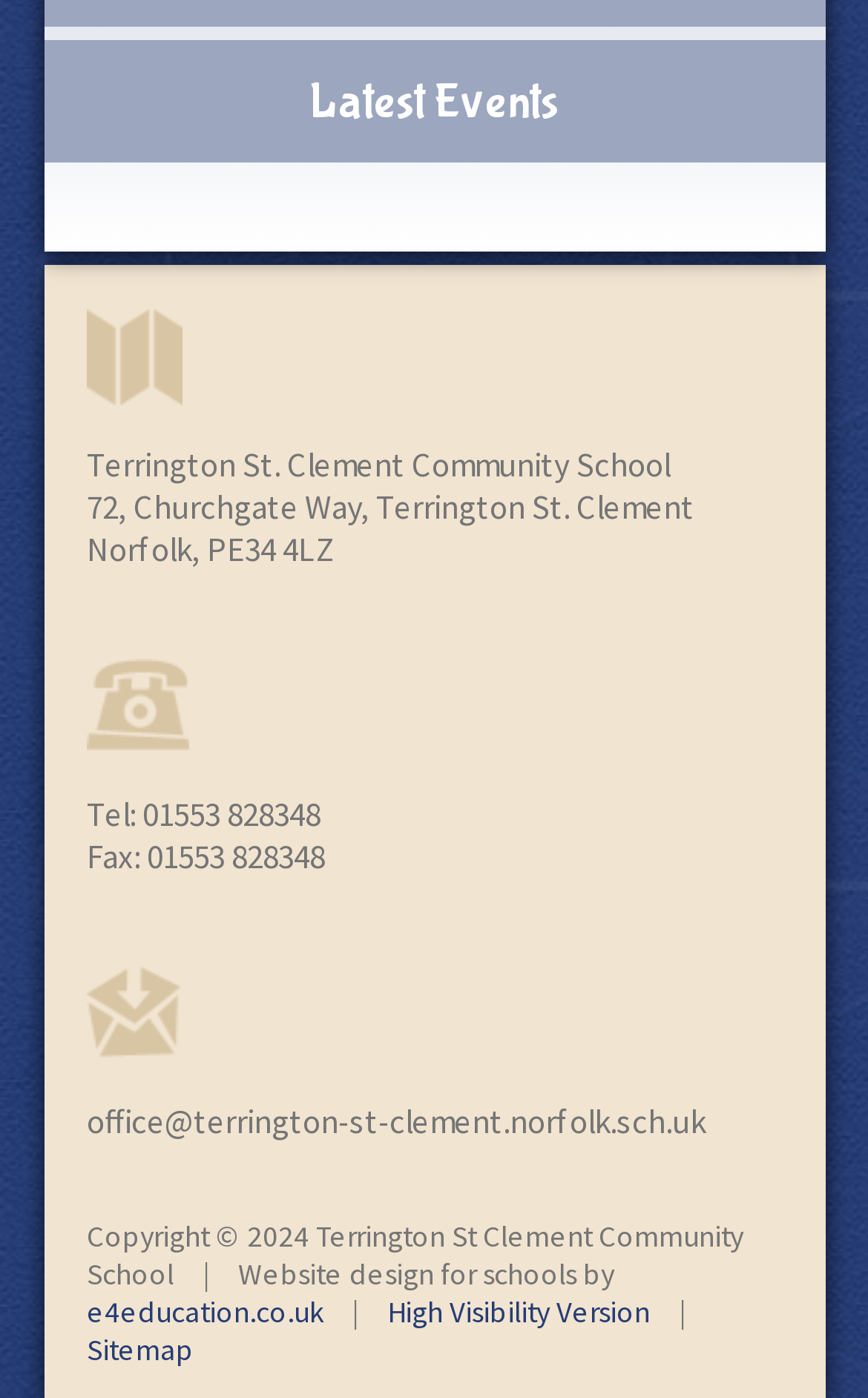What is the name of the school?
Answer the question in as much detail as possible.

I found the name of the school by looking at the StaticText element with the text 'Terrington St. Clement Community School' at coordinates [0.1, 0.317, 0.772, 0.347].